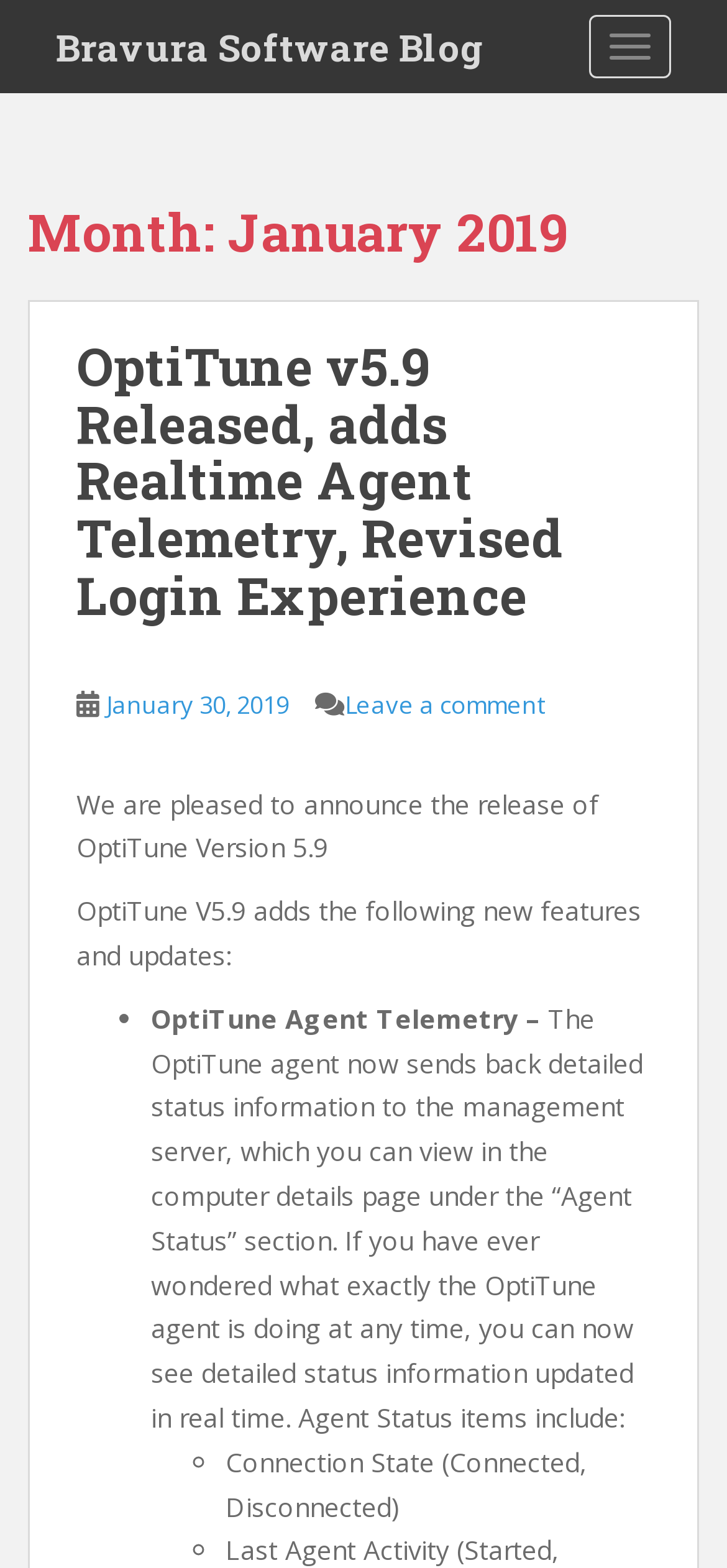What is the title of the latest blog post?
Answer the question in as much detail as possible.

I found the title of the latest blog post by looking at the heading element with the text 'OptiTune v5.9 Released, adds Realtime Agent Telemetry, Revised Login Experience' which is a child of the HeaderAsNonLandmark element.